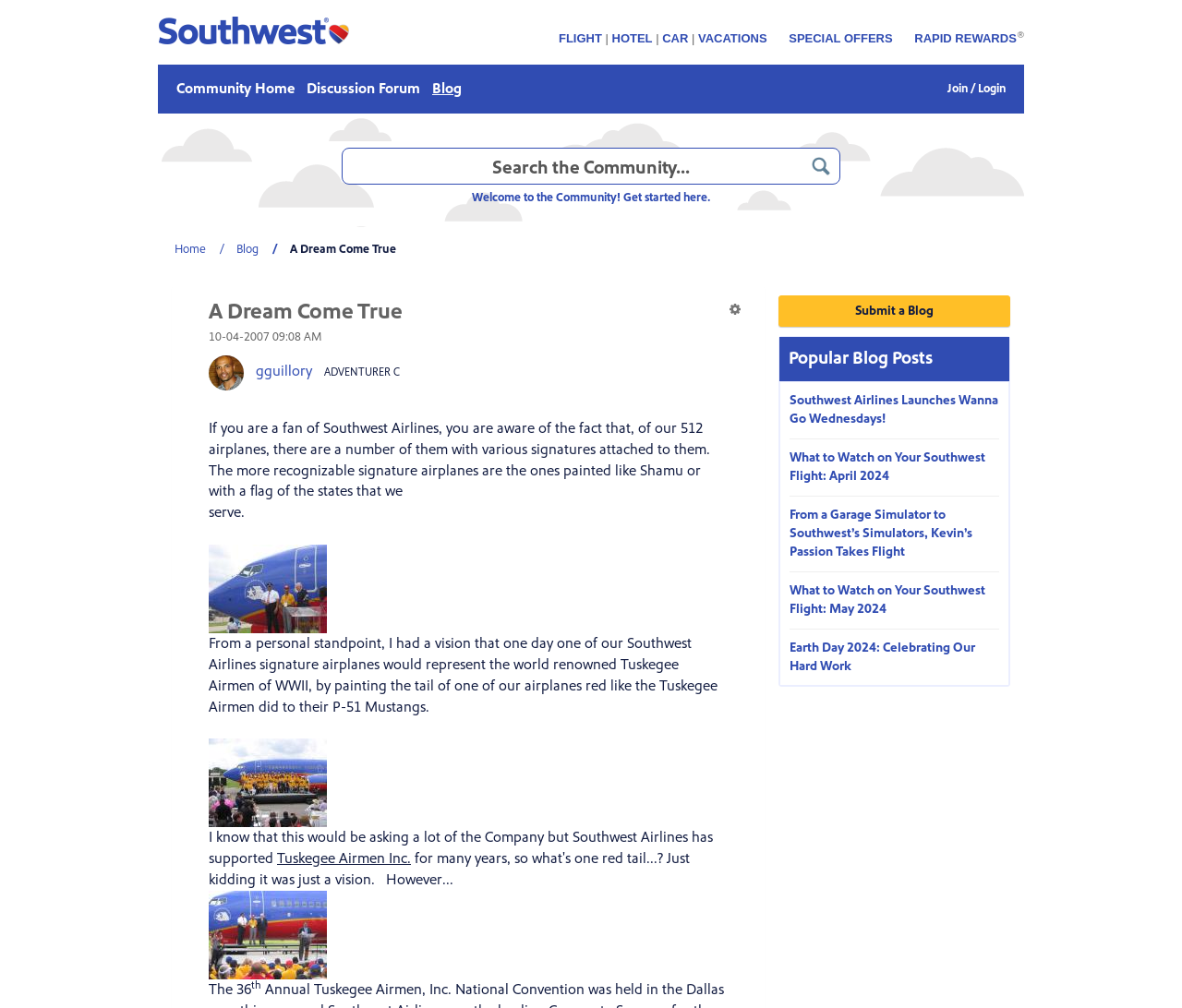Please determine the bounding box coordinates of the element to click in order to execute the following instruction: "Click on the 'Submit a Blog' button". The coordinates should be four float numbers between 0 and 1, specified as [left, top, right, bottom].

[0.659, 0.293, 0.855, 0.324]